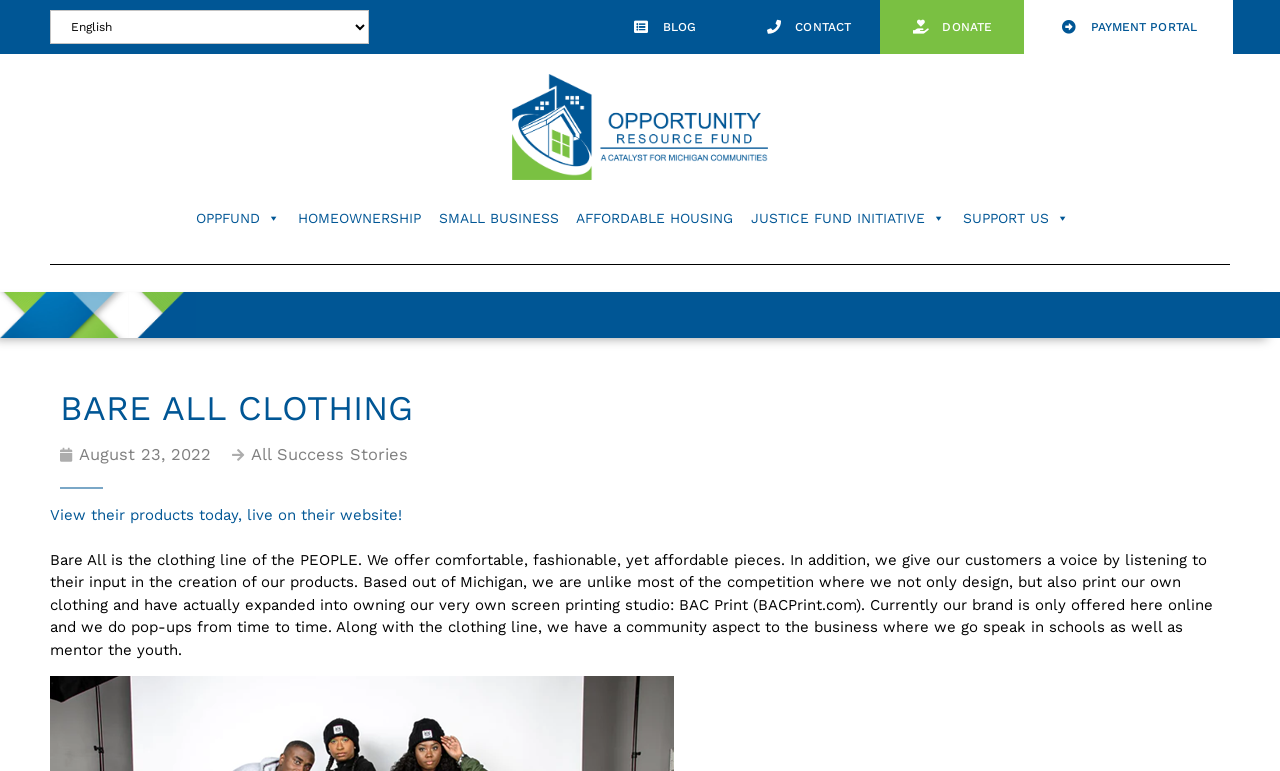Identify the primary heading of the webpage and provide its text.

BARE ALL CLOTHING